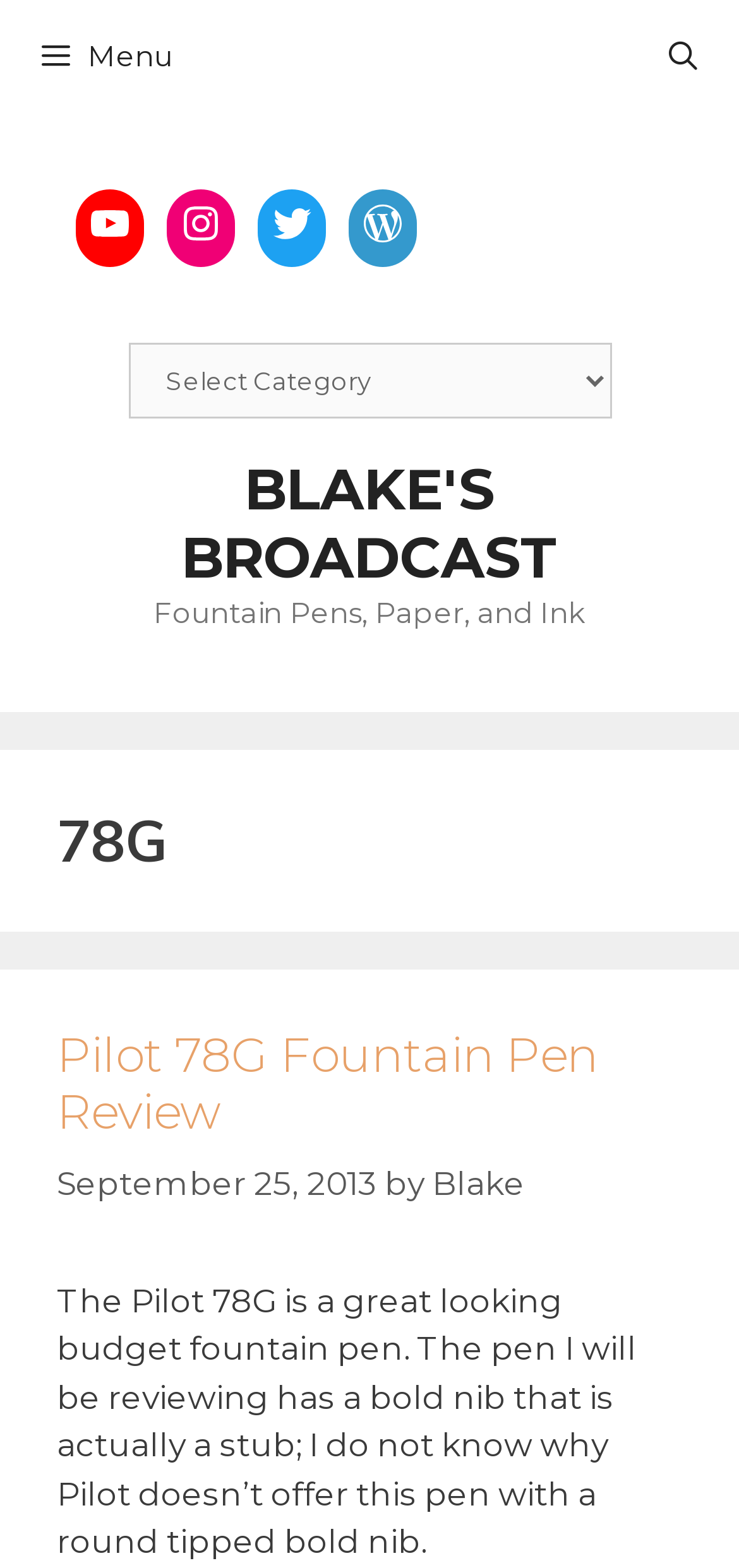Write an extensive caption that covers every aspect of the webpage.

The webpage is an archive page for "BLAKE'S BROADCAST" with a focus on fountain pens, paper, and ink. At the top, there is a primary navigation menu with a search bar and a menu button on the left. Below the navigation menu, there is a banner section with social media links to YouTube, Instagram, Twitter, and WordPress on the top right.

Below the banner, there is a section with a categories dropdown menu and a link to "BLAKE'S BROADCAST" with a tagline "Fountain Pens, Paper, and Ink". The main content area is divided into sections, with a heading "78G" at the top. The first section is a review of the "Pilot 78G Fountain Pen" with a link to the review, a publication date of "September 25, 2013", and the author's name "Blake". The review text describes the pen as a great-looking budget fountain pen with a bold nib that is actually a stub.

Overall, the webpage has a simple and organized layout, with clear headings and concise text, making it easy to navigate and read.